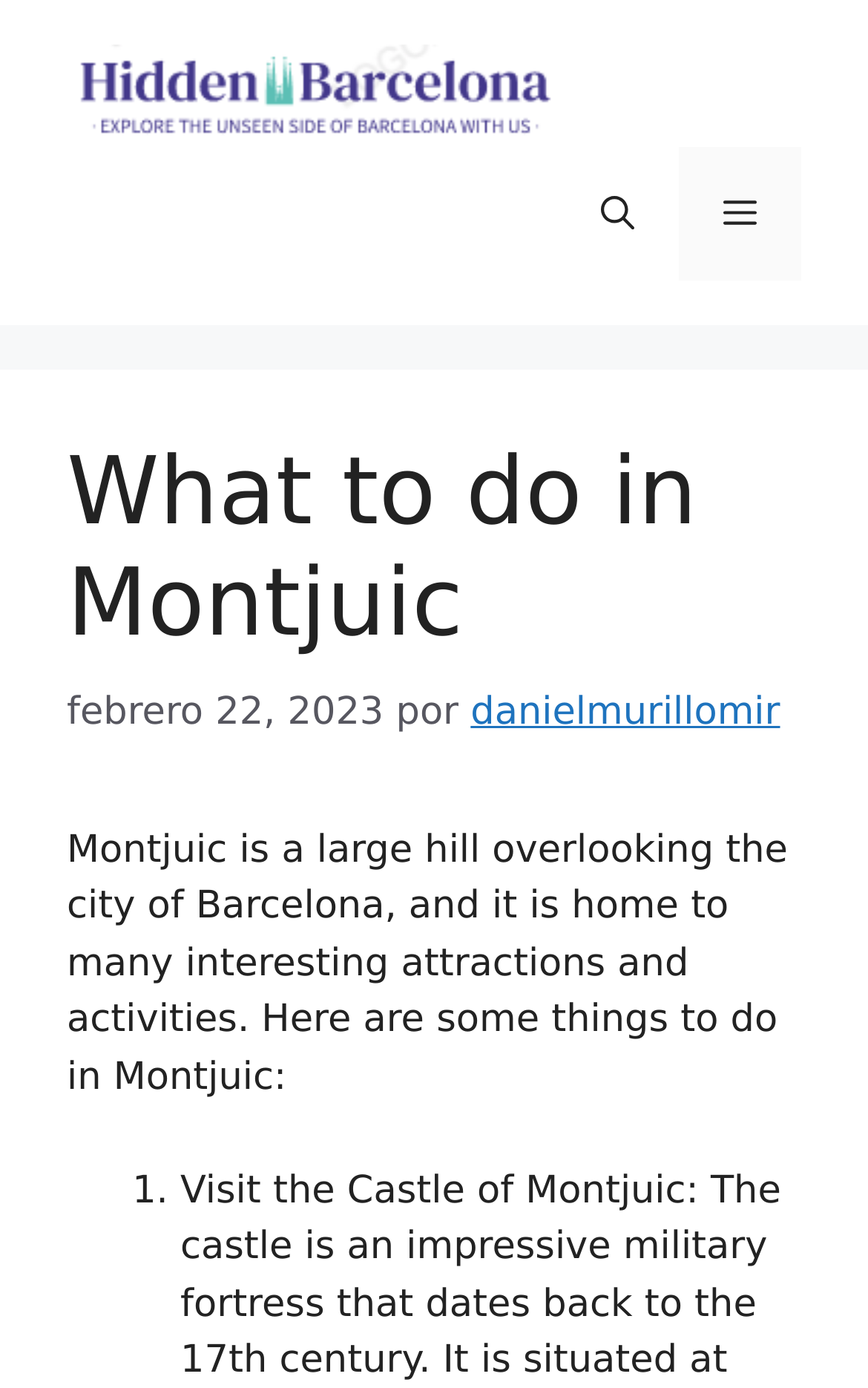Is the webpage about a specific attraction in Montjuic?
Using the image as a reference, give a one-word or short phrase answer.

No